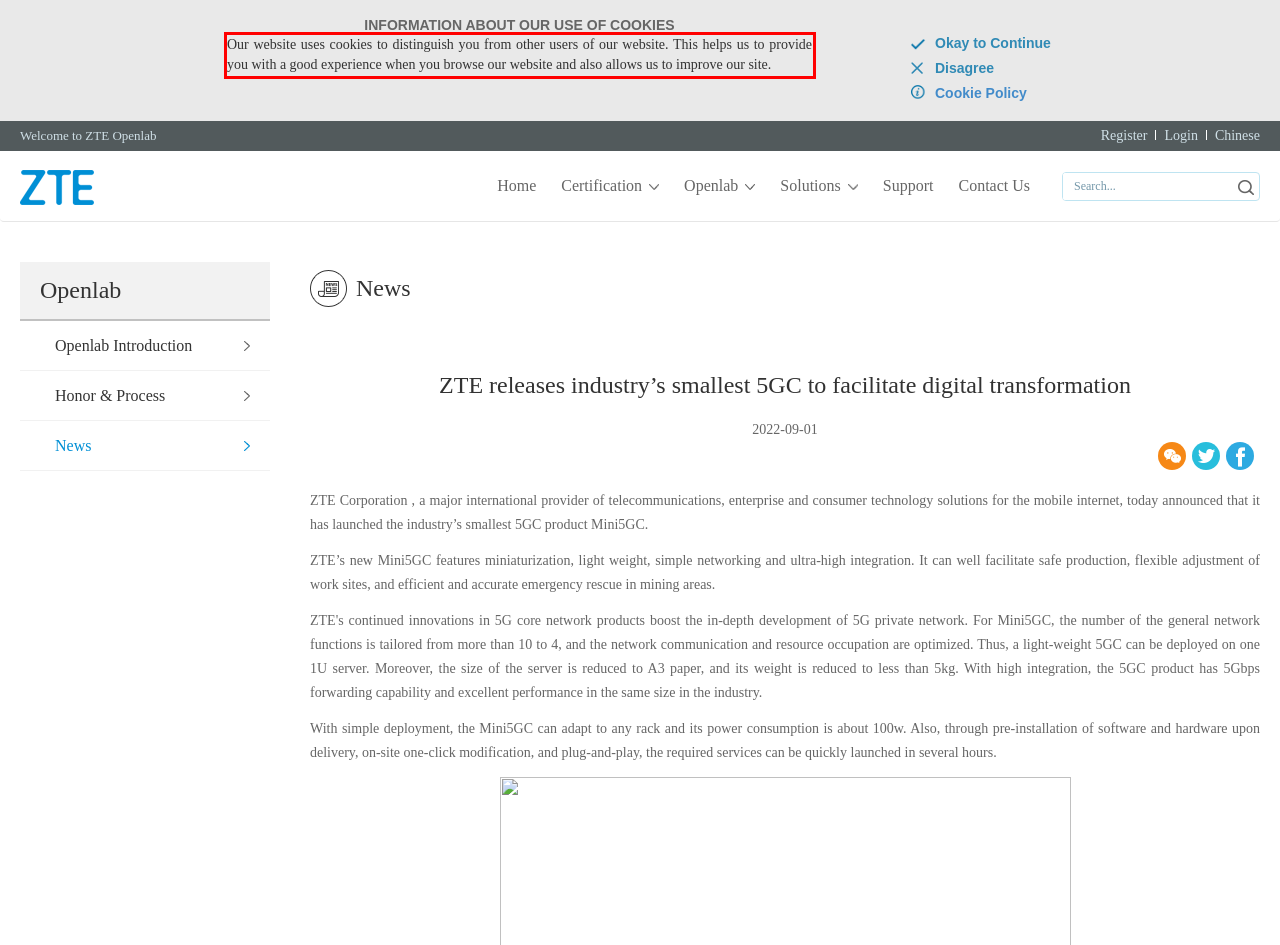You have a screenshot of a webpage with a red bounding box. Use OCR to generate the text contained within this red rectangle.

Our website uses cookies to distinguish you from other users of our website. This helps us to provide you with a good experience when you browse our website and also allows us to improve our site.